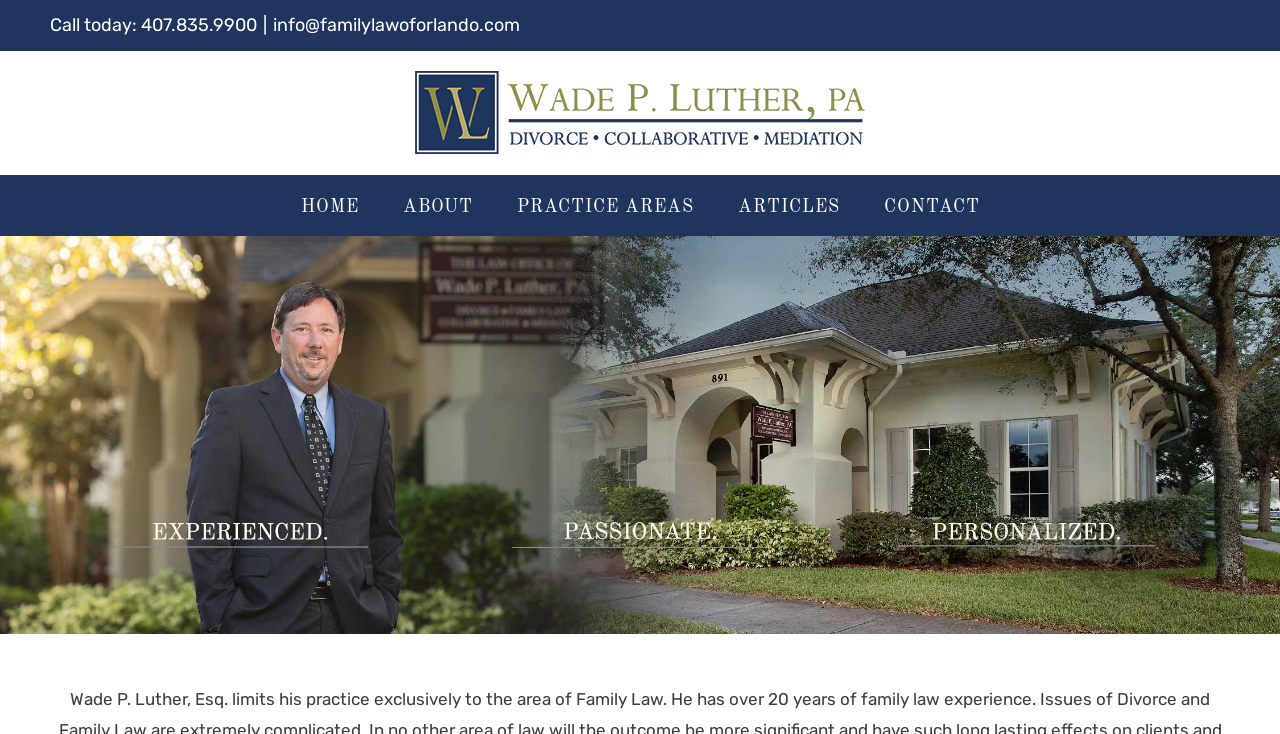Locate the bounding box of the UI element based on this description: "Property Division". Provide four float numbers between 0 and 1 as [left, top, right, bottom].

[0.364, 0.857, 0.638, 0.899]